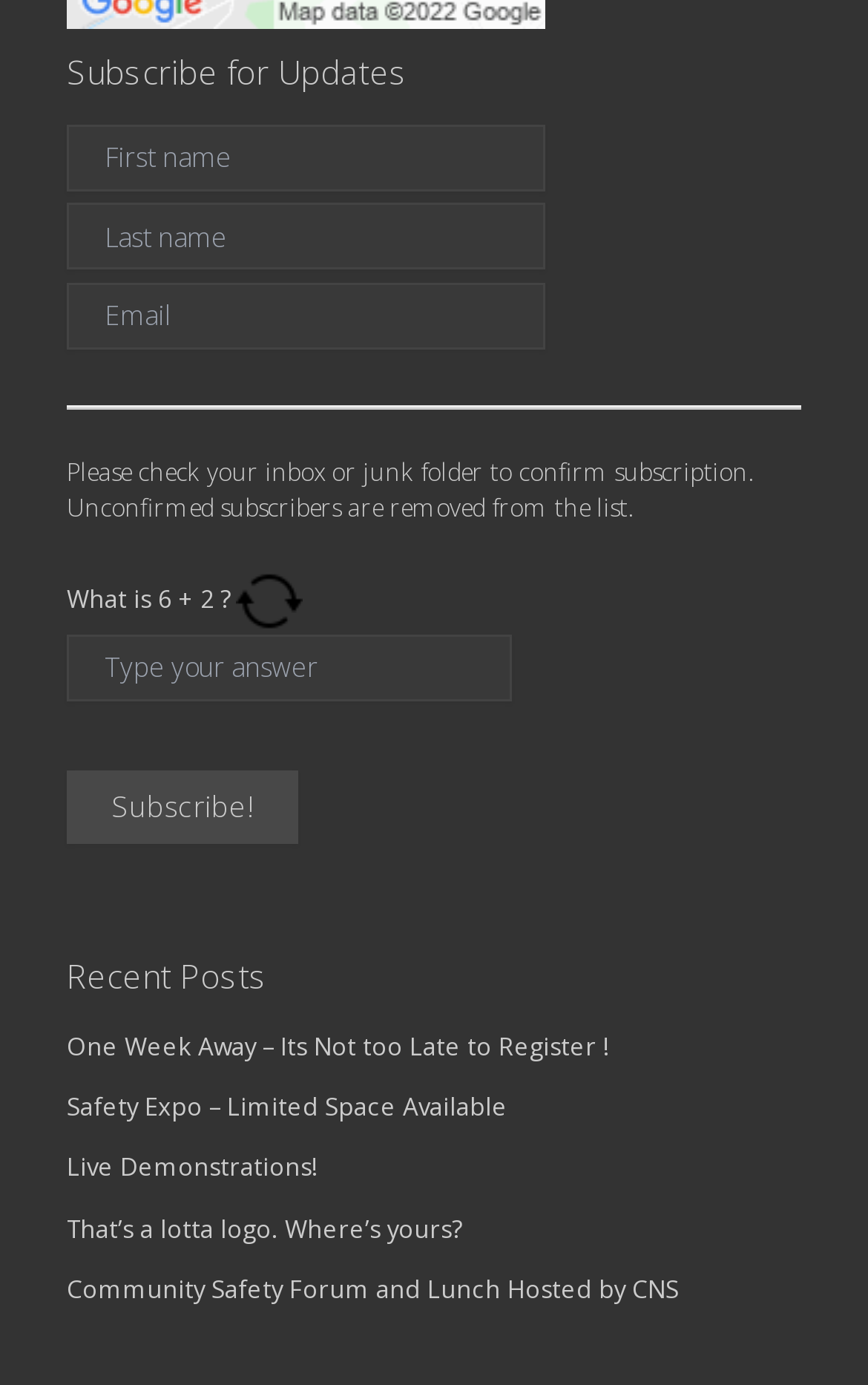How many links are in the Recent Posts section?
Please provide a single word or phrase as your answer based on the image.

5